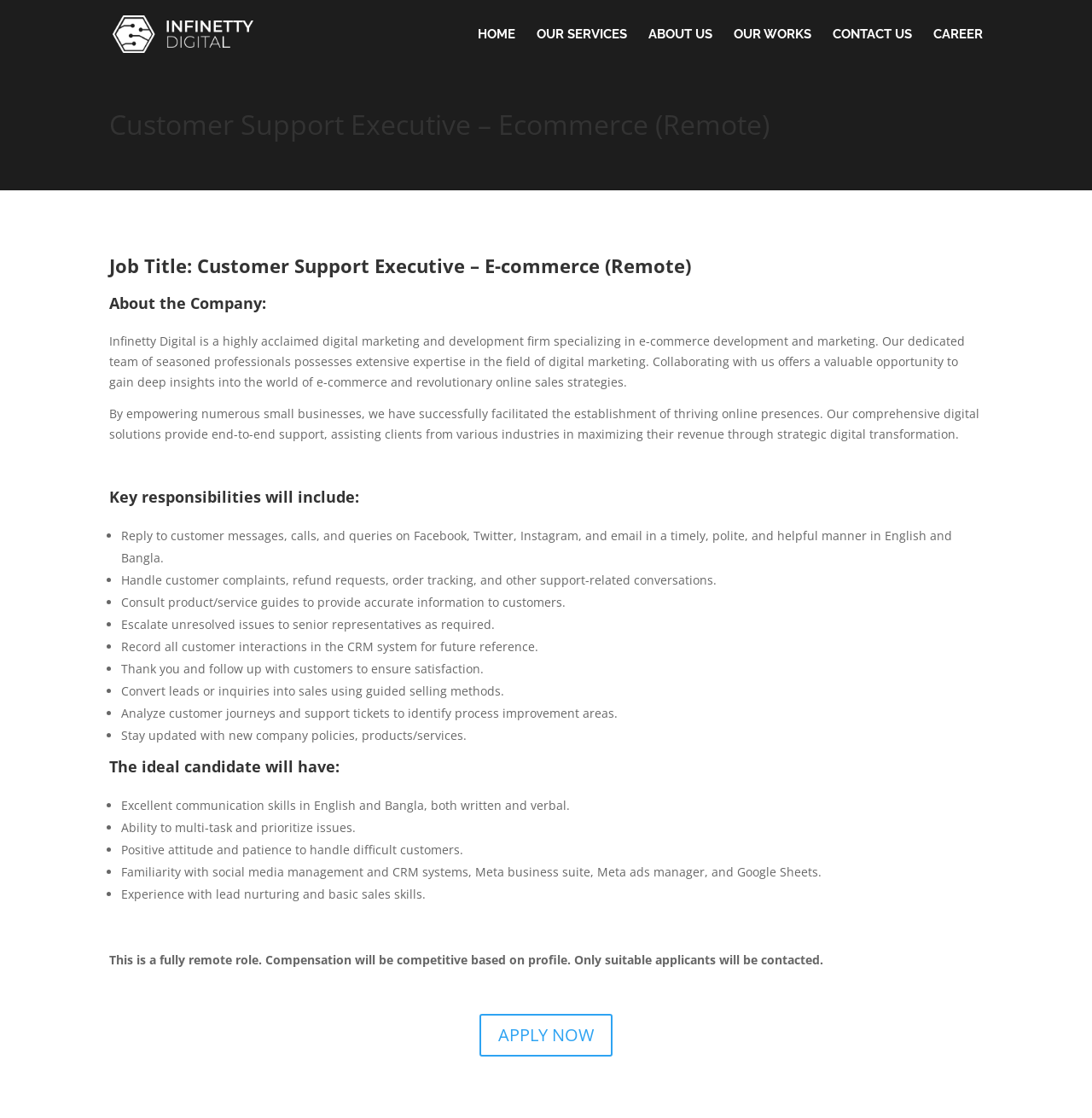Determine the bounding box coordinates for the area that should be clicked to carry out the following instruction: "Click on the 'Infinetty Digital' logo".

[0.103, 0.011, 0.253, 0.05]